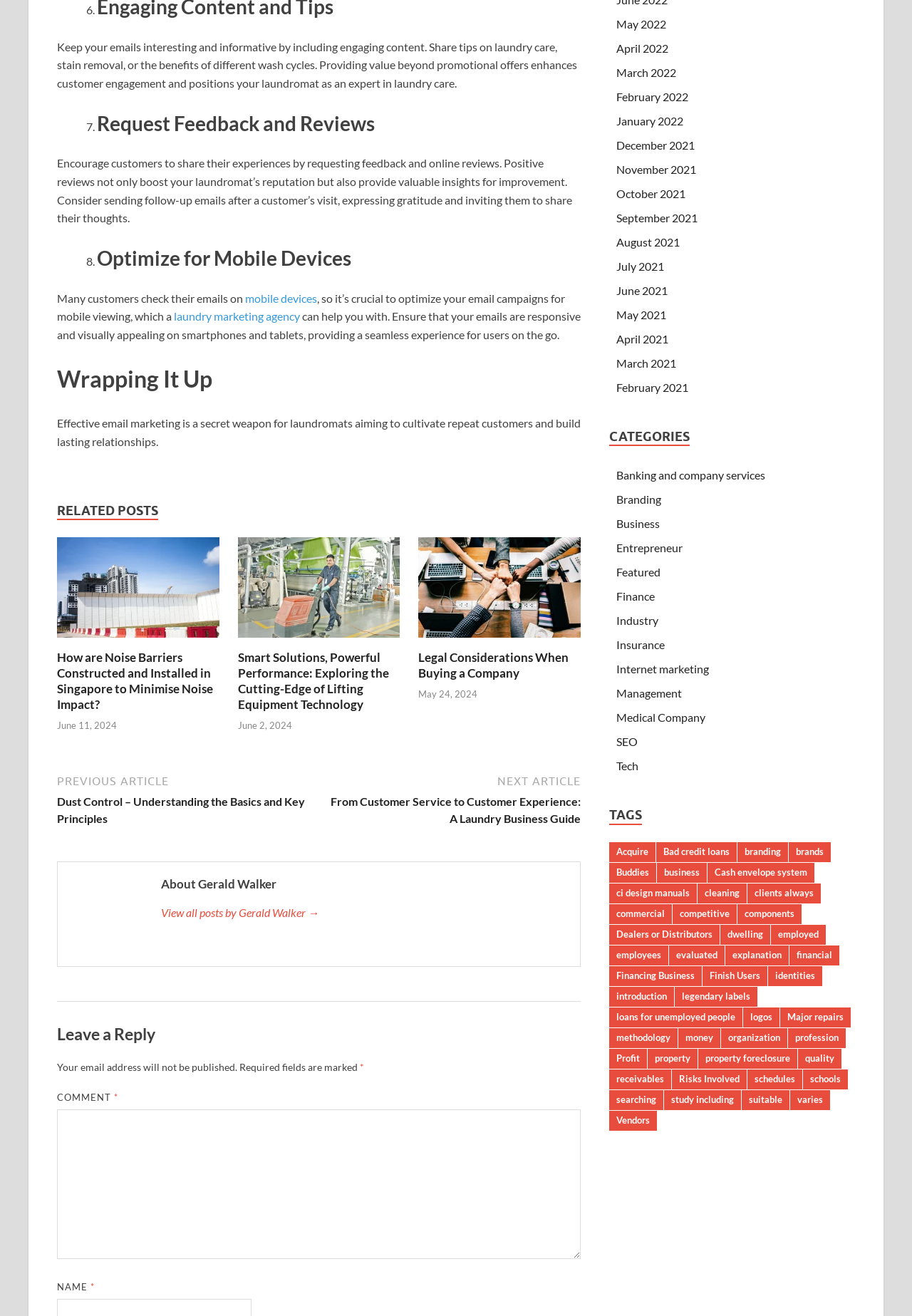What is the topic of the article?
Utilize the information in the image to give a detailed answer to the question.

The article appears to be providing tips and strategies for laundromats to improve their email marketing campaigns, as evidenced by the headings and content of the article.